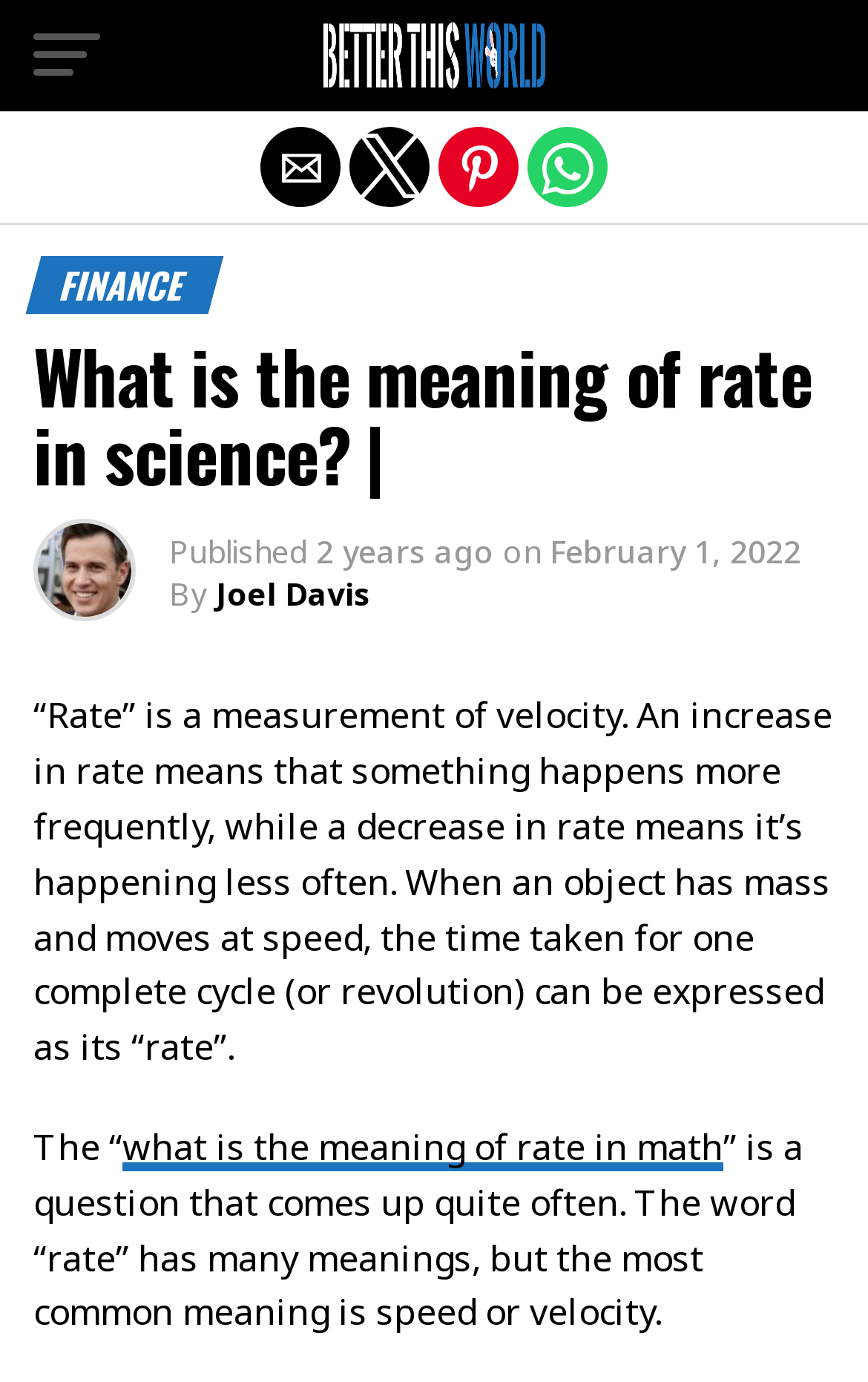Please find the bounding box coordinates of the clickable region needed to complete the following instruction: "Share on Twitter". The bounding box coordinates must consist of four float numbers between 0 and 1, i.e., [left, top, right, bottom].

[0.403, 0.092, 0.495, 0.15]